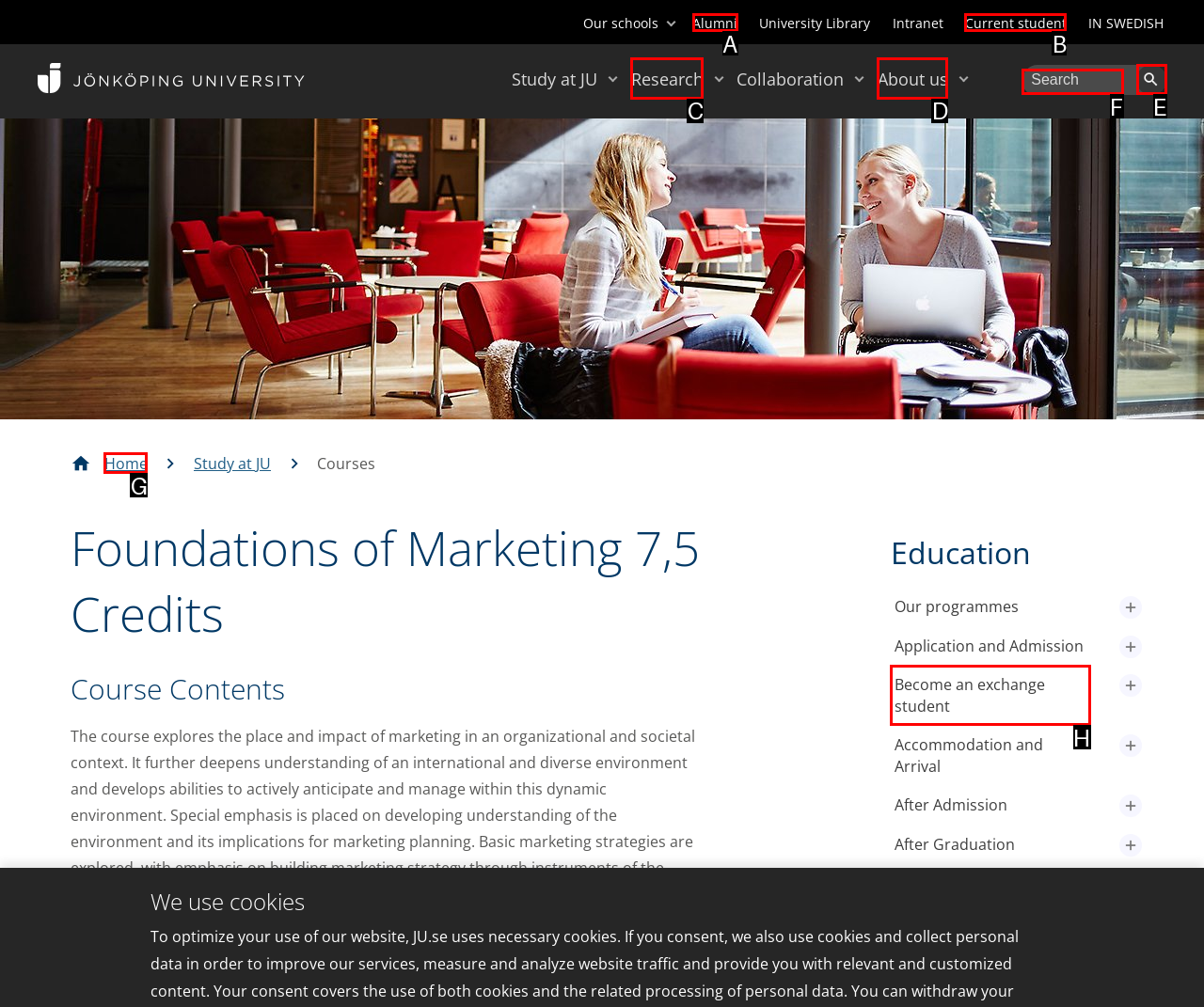Given the description: aria-label="Sökord" name="query" placeholder="Search" title="Ange sökord", choose the HTML element that matches it. Indicate your answer with the letter of the option.

F